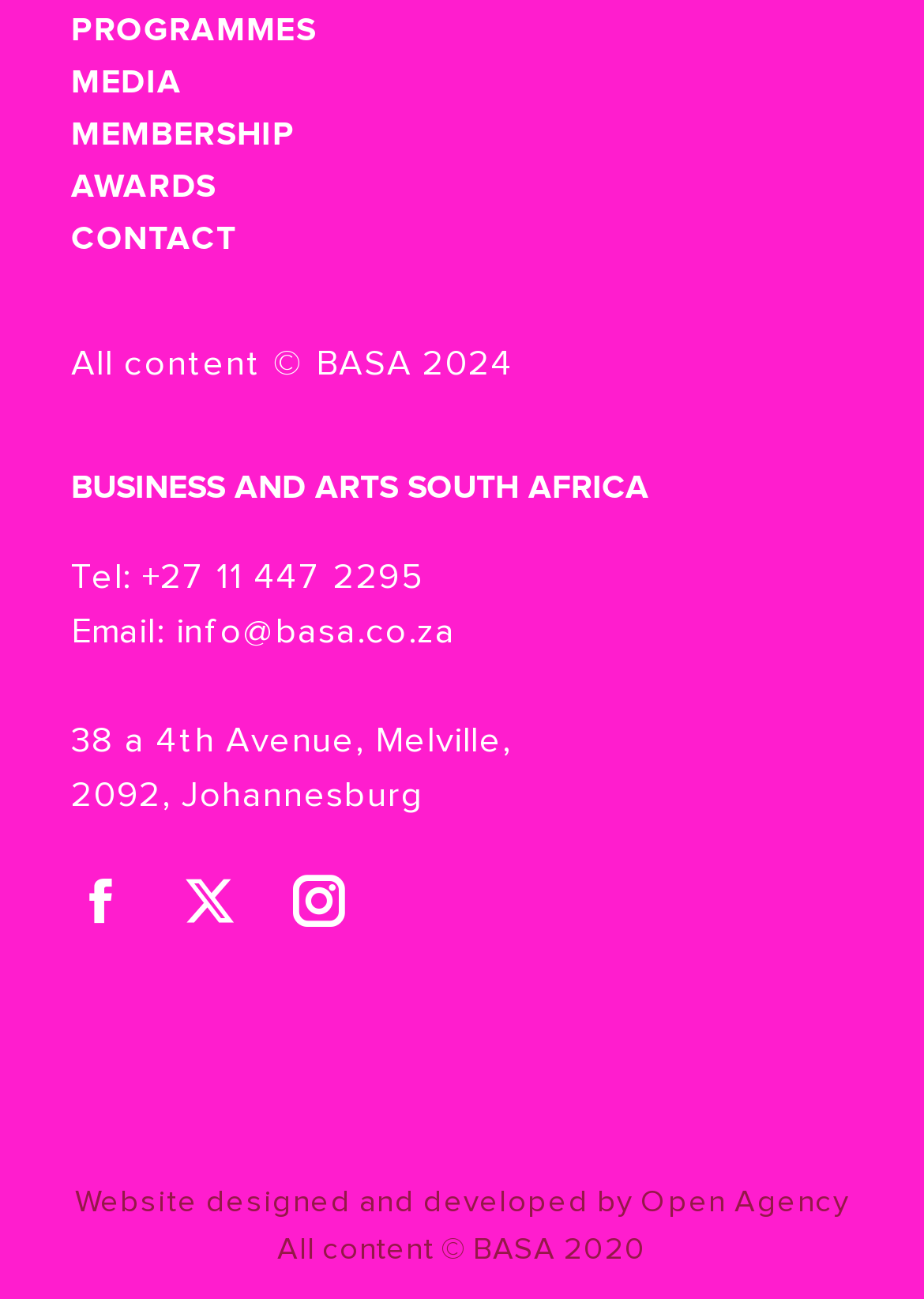Provide a brief response to the question below using one word or phrase:
What is the organization's name?

BUSINESS AND ARTS SOUTH AFRICA